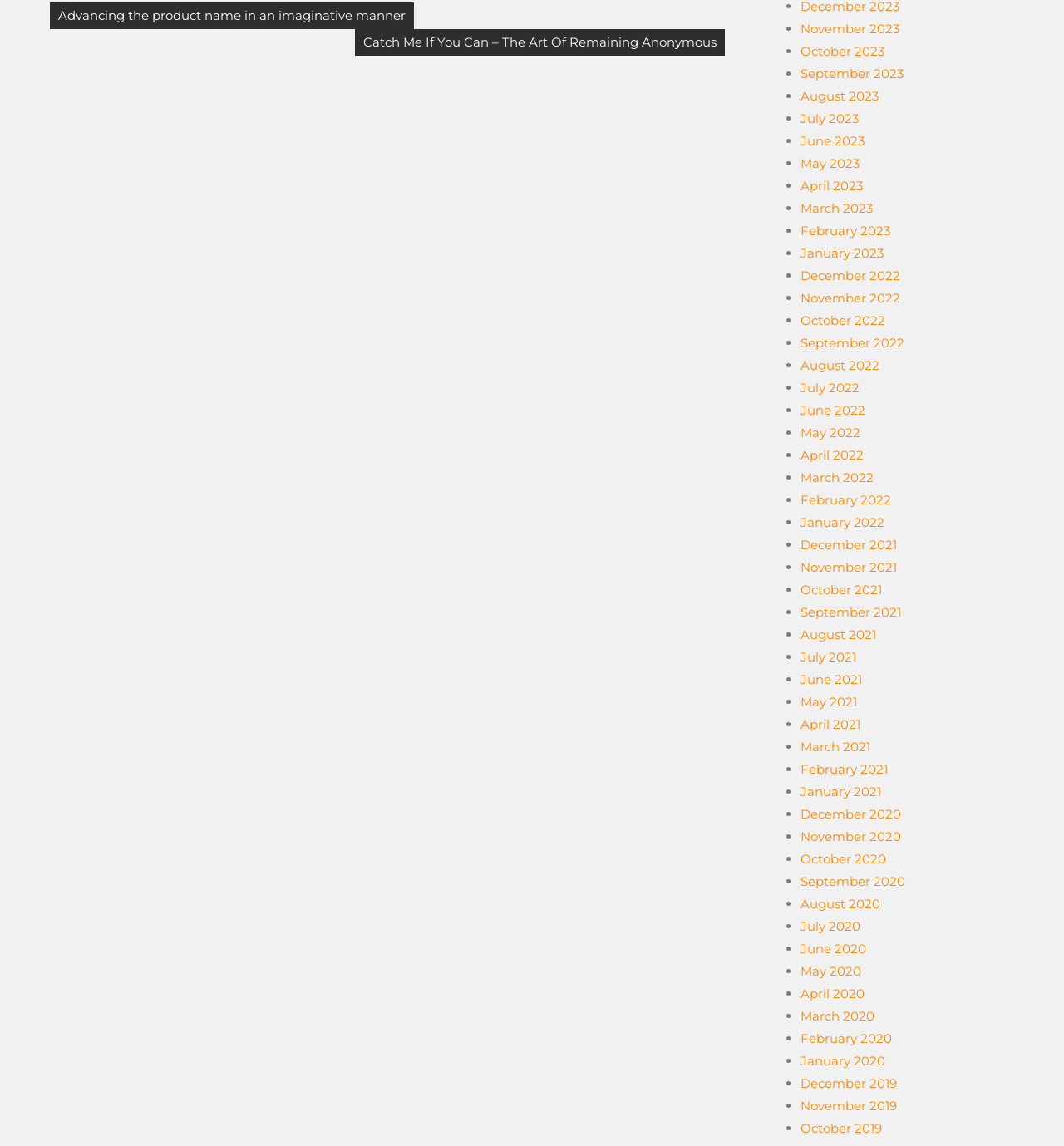What is the purpose of this webpage?
Refer to the image and respond with a one-word or short-phrase answer.

Post navigation